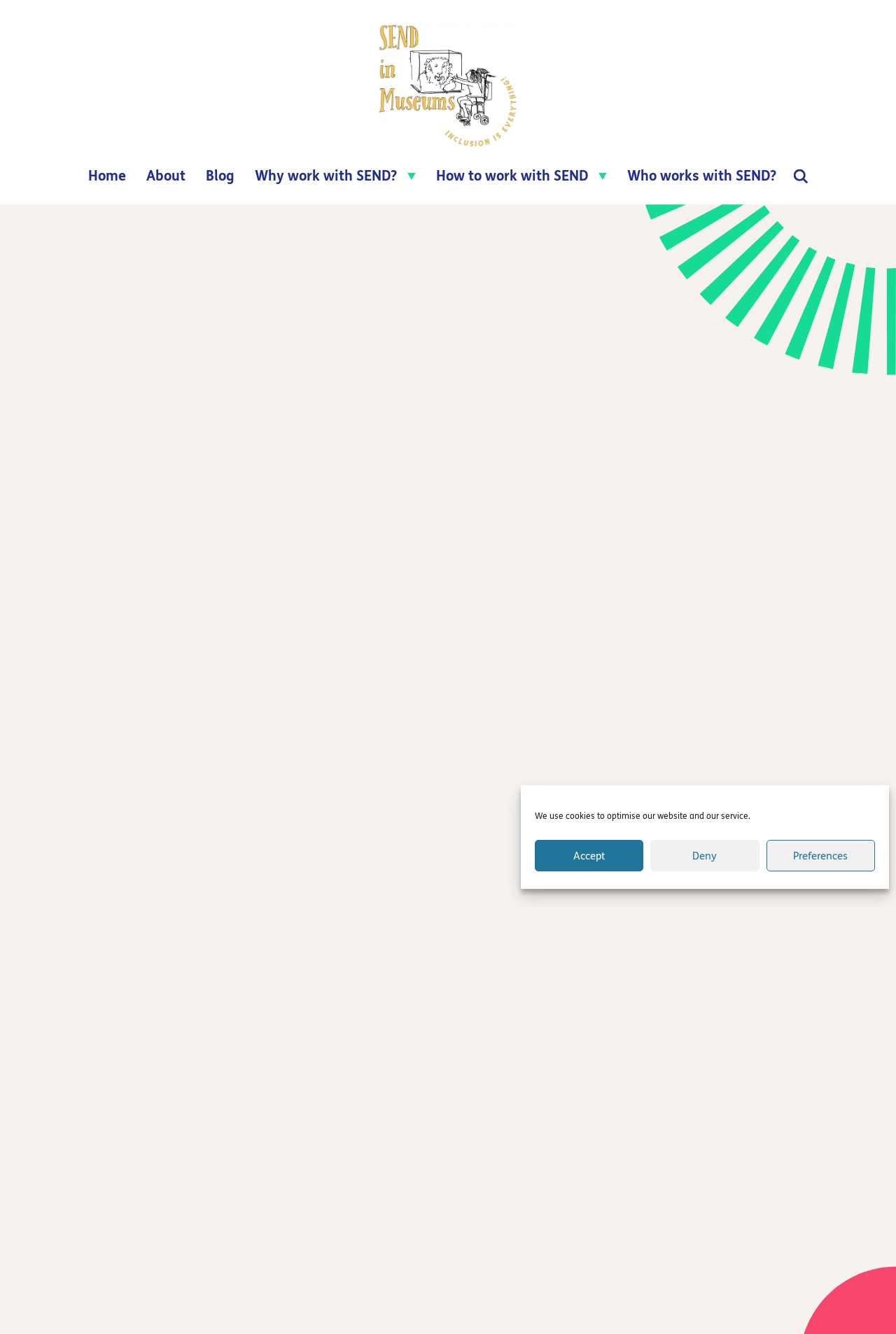Determine the bounding box coordinates of the region to click in order to accomplish the following instruction: "Go to the Home page". Provide the coordinates as four float numbers between 0 and 1, specifically [left, top, right, bottom].

[0.099, 0.121, 0.141, 0.143]